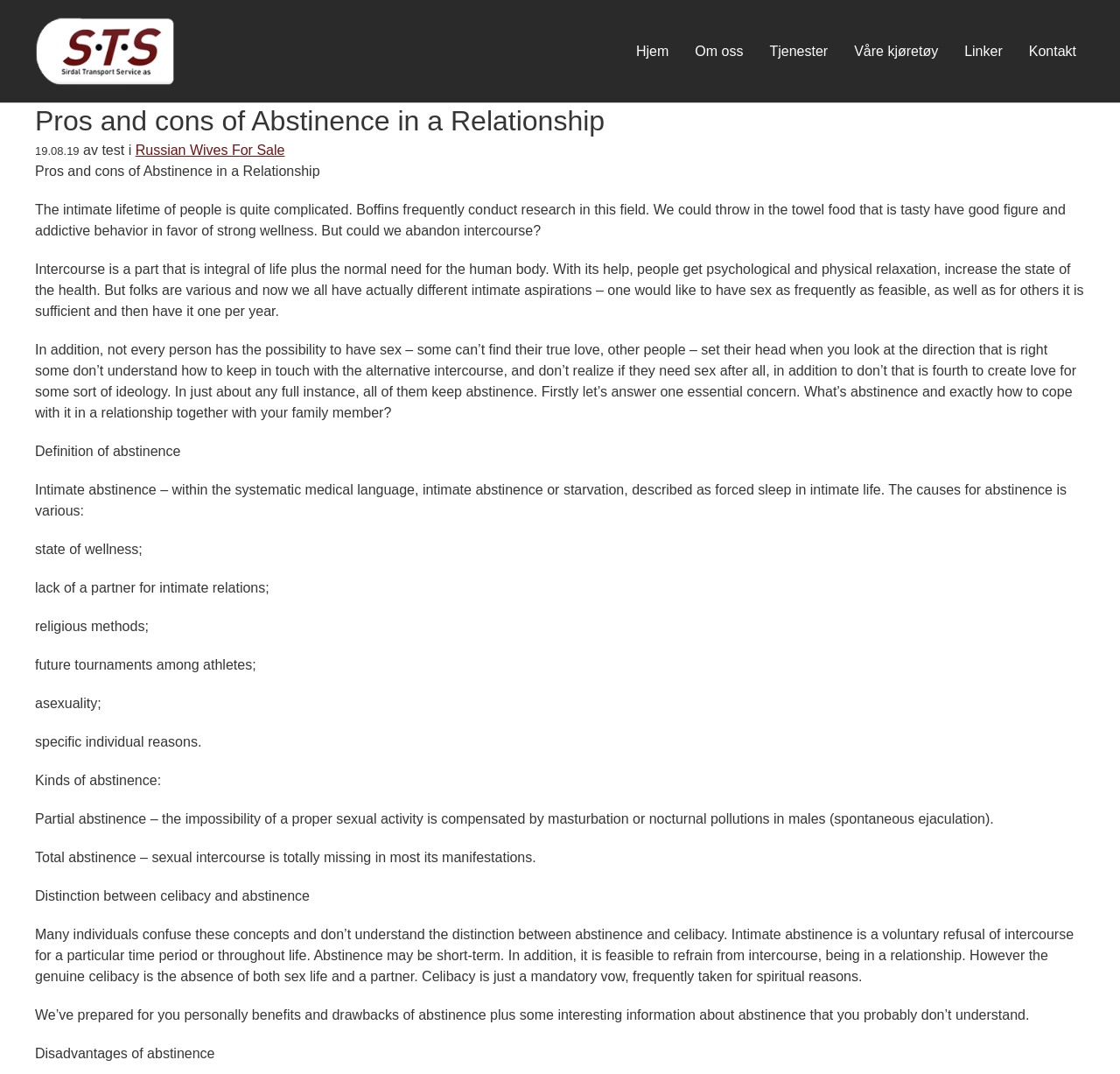Specify the bounding box coordinates of the element's region that should be clicked to achieve the following instruction: "Click the 'Kontakt' link". The bounding box coordinates consist of four float numbers between 0 and 1, in the format [left, top, right, bottom].

[0.911, 0.032, 0.969, 0.065]